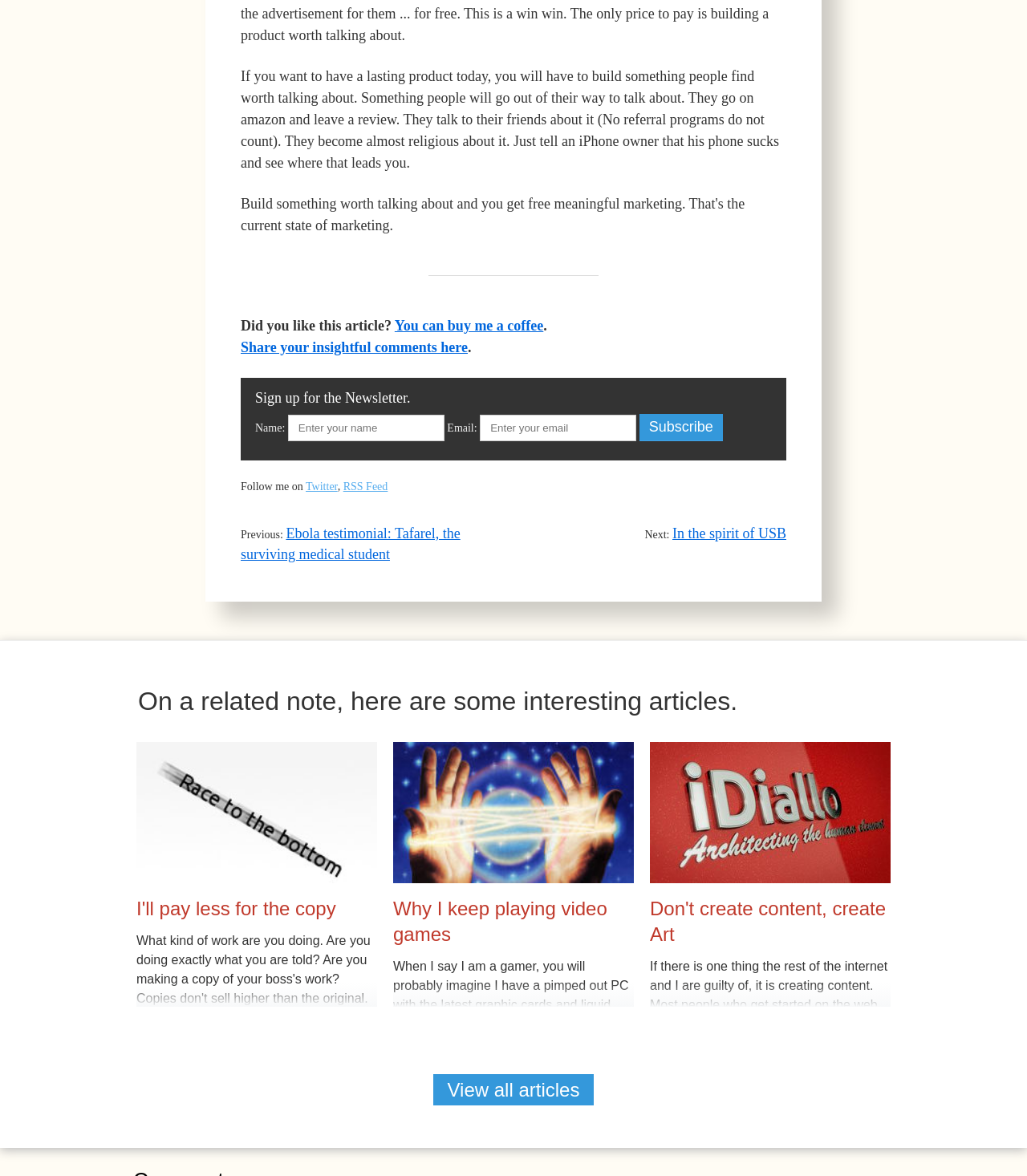Answer the question in a single word or phrase:
What is the topic of the article above the separator?

Creating something worth talking about